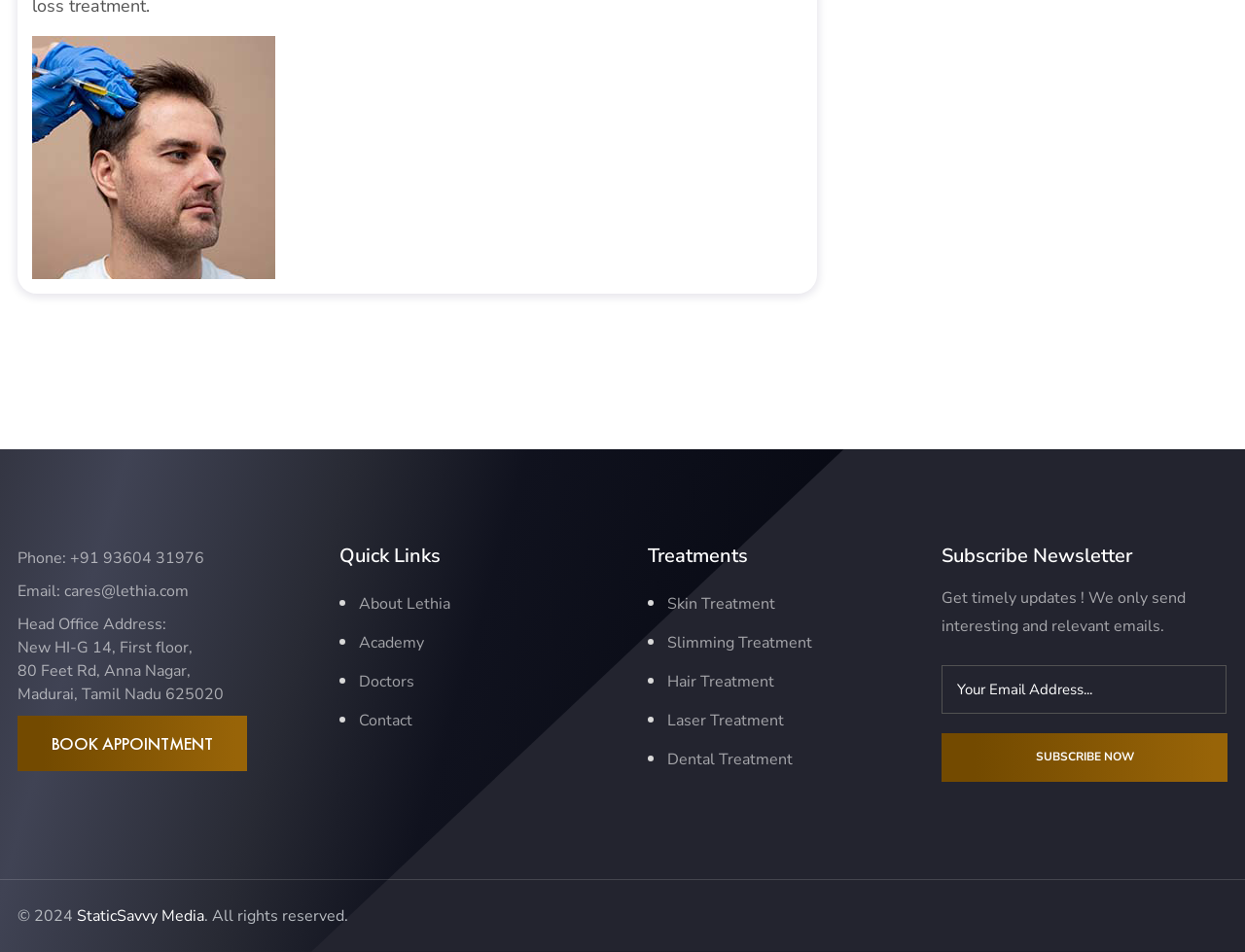Based on the visual content of the image, answer the question thoroughly: What is the phone number of the office?

The phone number can be found in the contact information section at the top of the page, which is labeled as 'Phone: +91 93604 031976'.